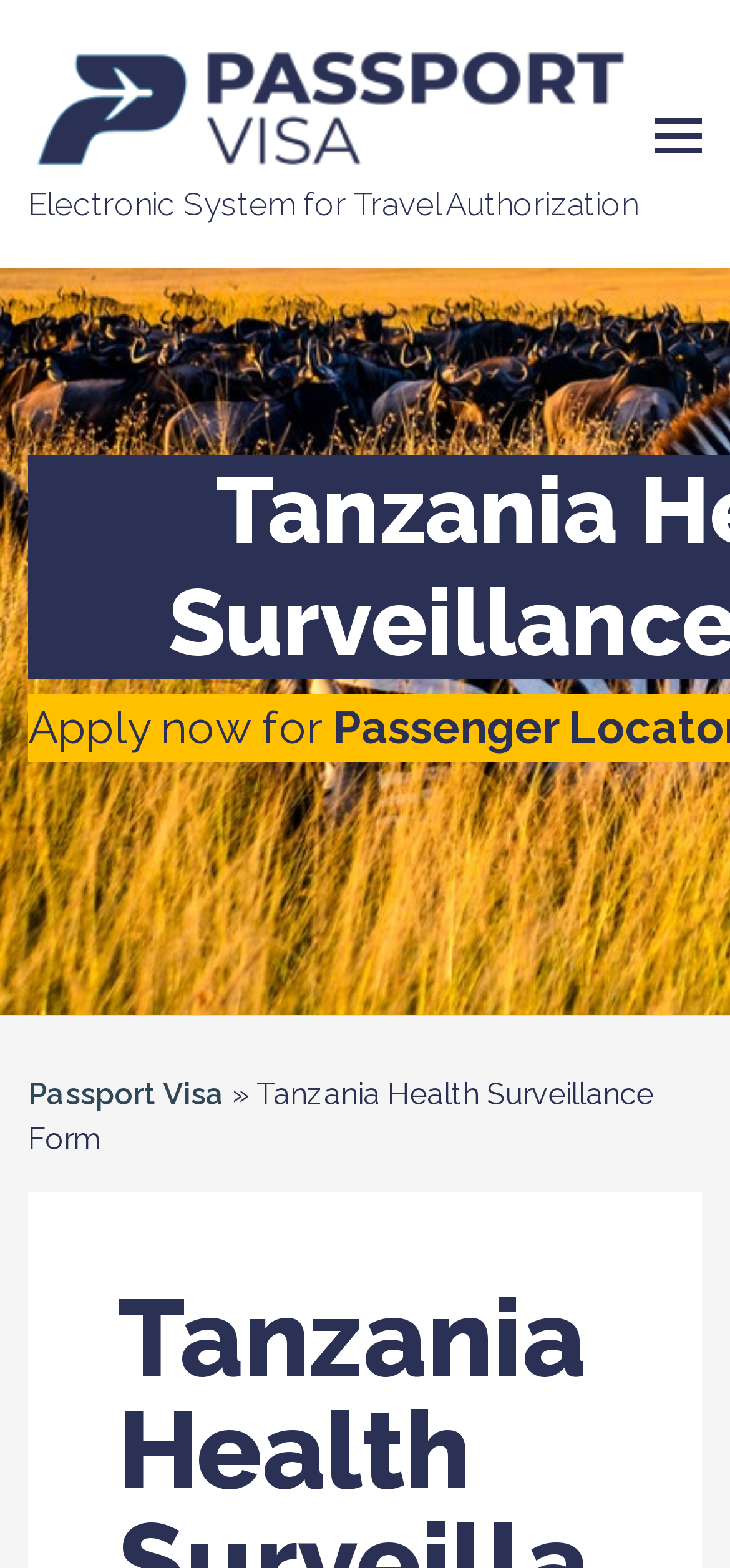What type of image is on this webpage?
Using the image, respond with a single word or phrase.

Passport Visa